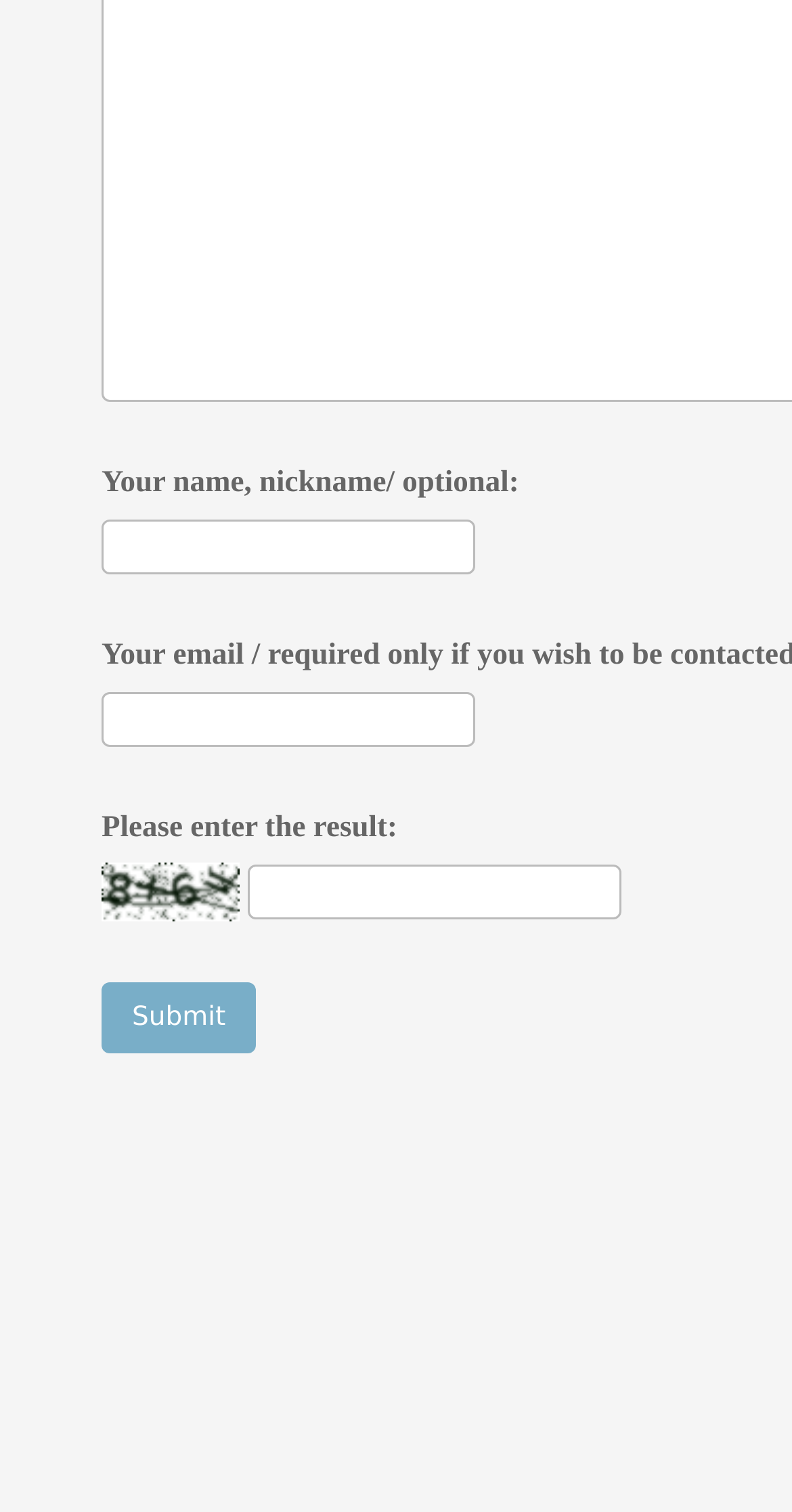How many textboxes are there on the webpage?
Respond with a short answer, either a single word or a phrase, based on the image.

3